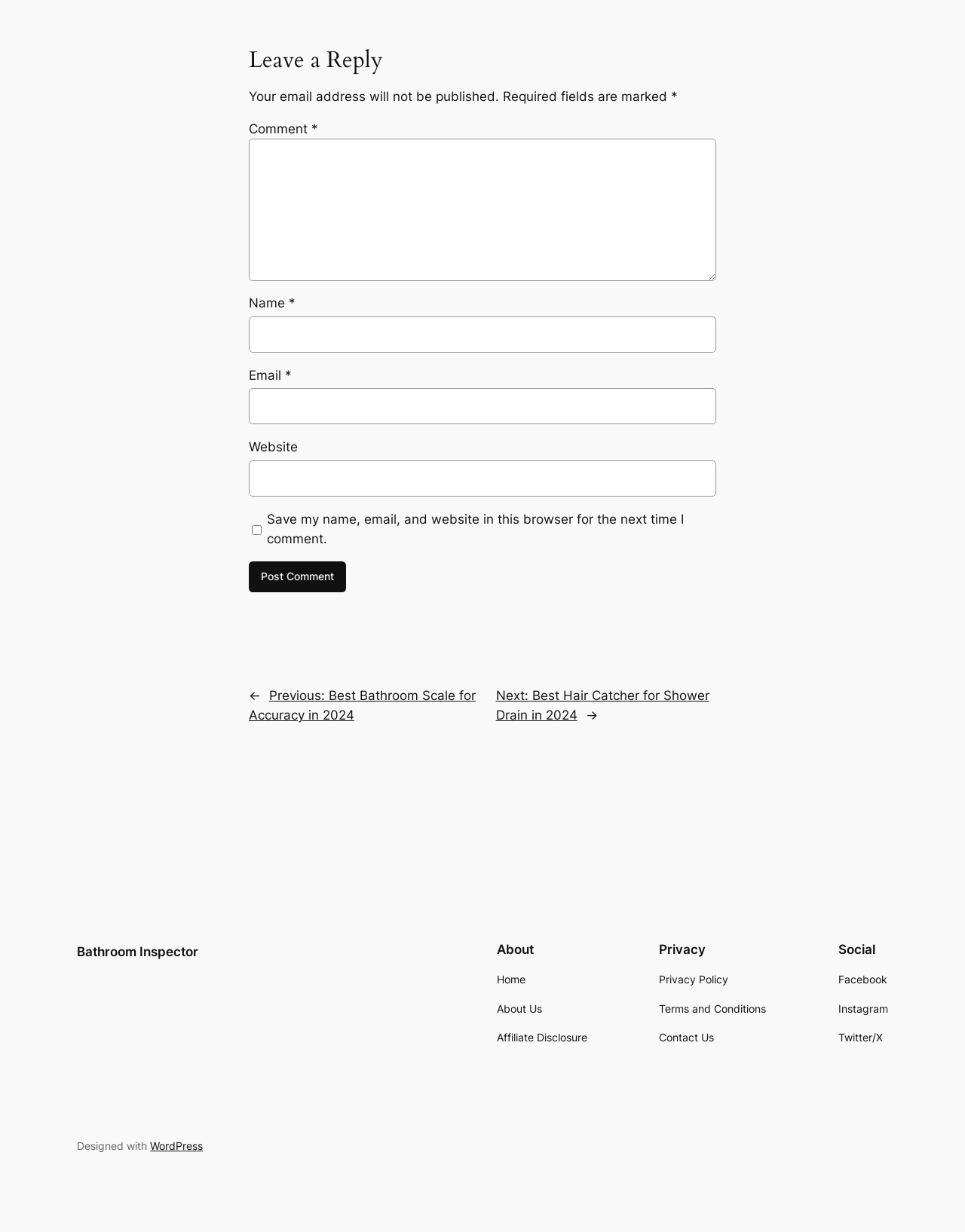Determine the bounding box coordinates for the clickable element required to fulfill the instruction: "Visit the previous post". Provide the coordinates as four float numbers between 0 and 1, i.e., [left, top, right, bottom].

[0.258, 0.558, 0.493, 0.587]